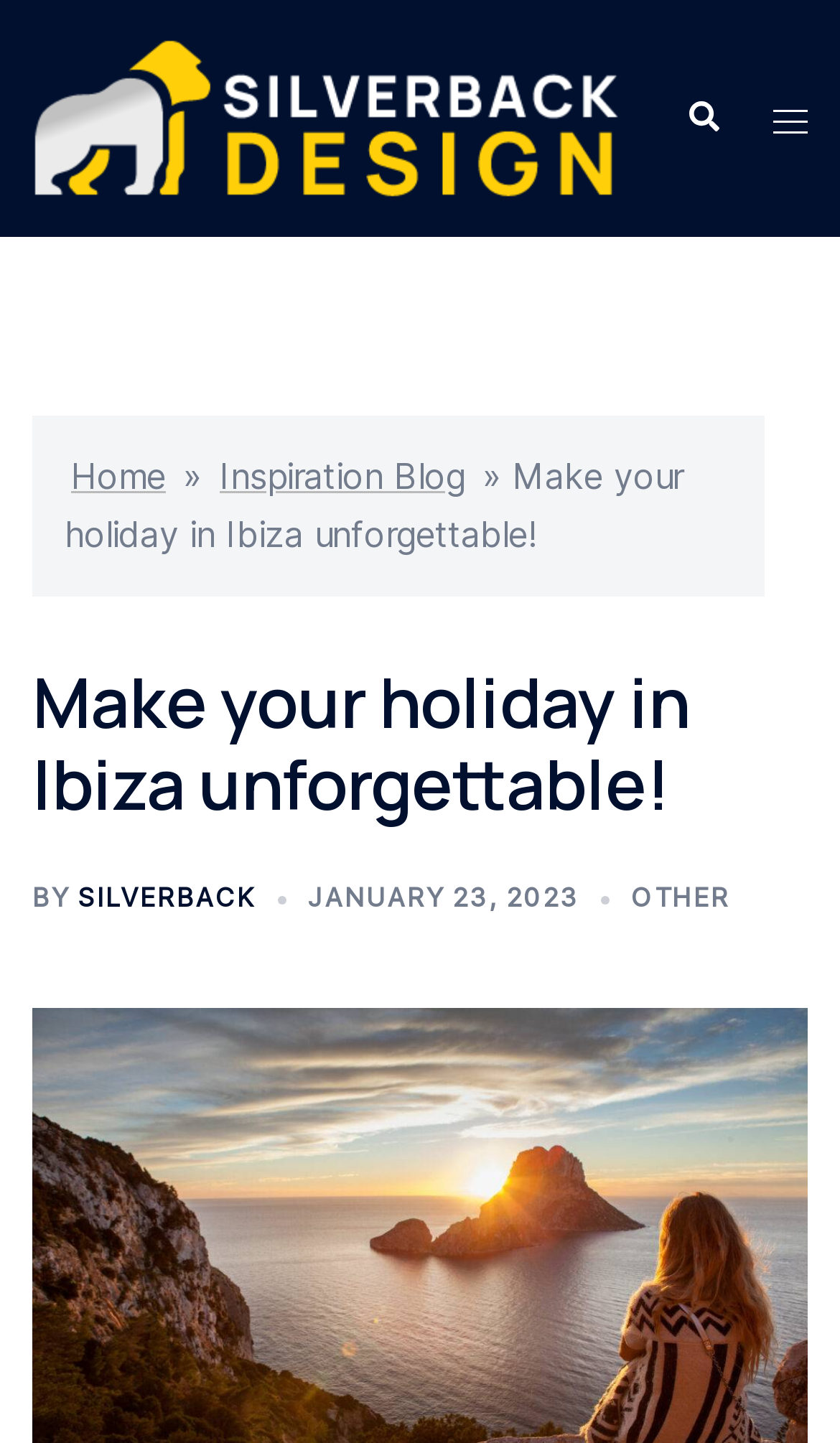Consider the image and give a detailed and elaborate answer to the question: 
Who is the author of the latest article?

The author of the latest article can be found in the main content area of the webpage, below the title of the article. It says 'BY SILVERBACK'.